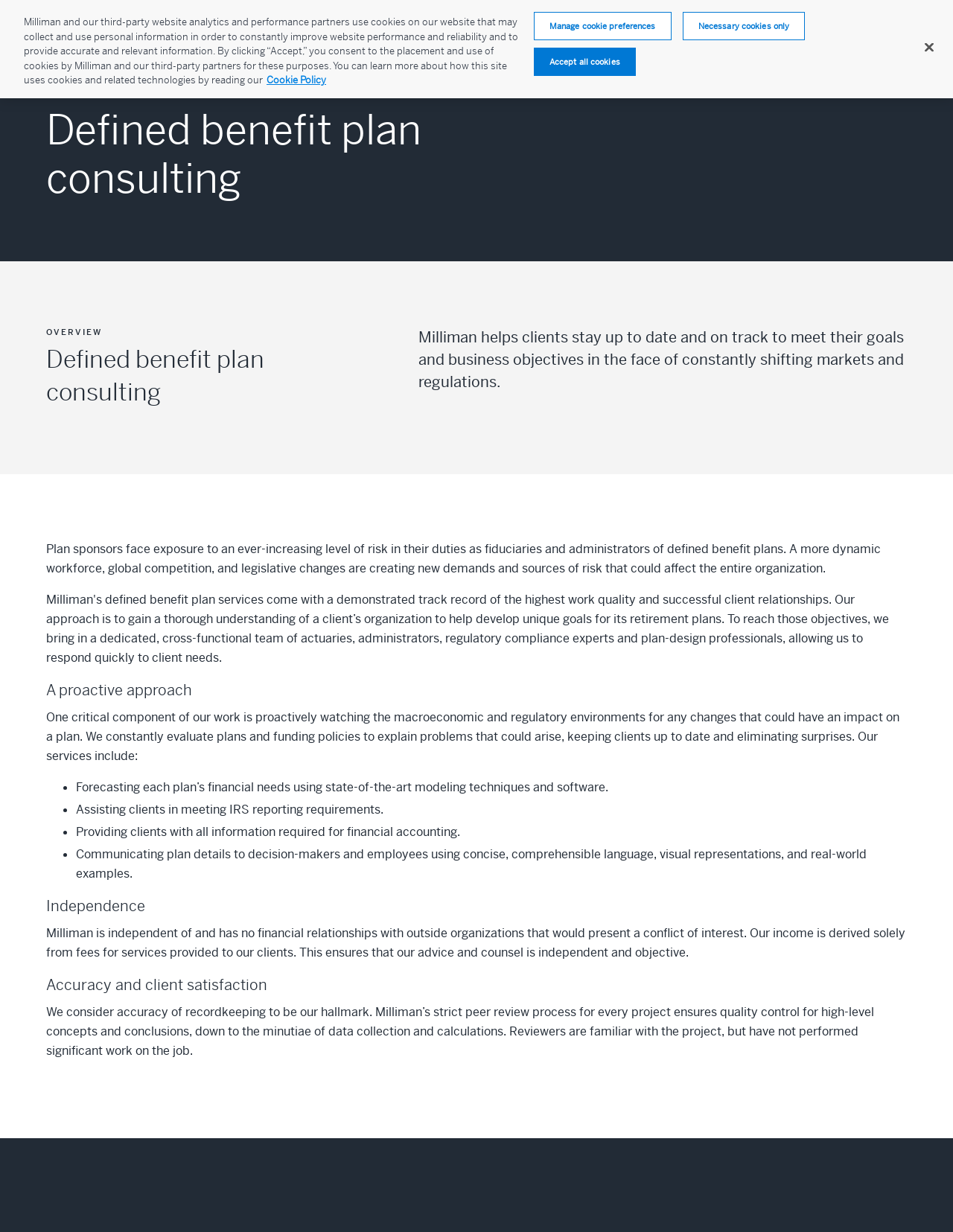What is the purpose of the button 'Skip to main content'?
Using the image, elaborate on the answer with as much detail as possible.

The button 'Skip to main content' is likely used for accessibility purposes, allowing users to bypass the header and navigation sections and directly access the main content of the webpage.